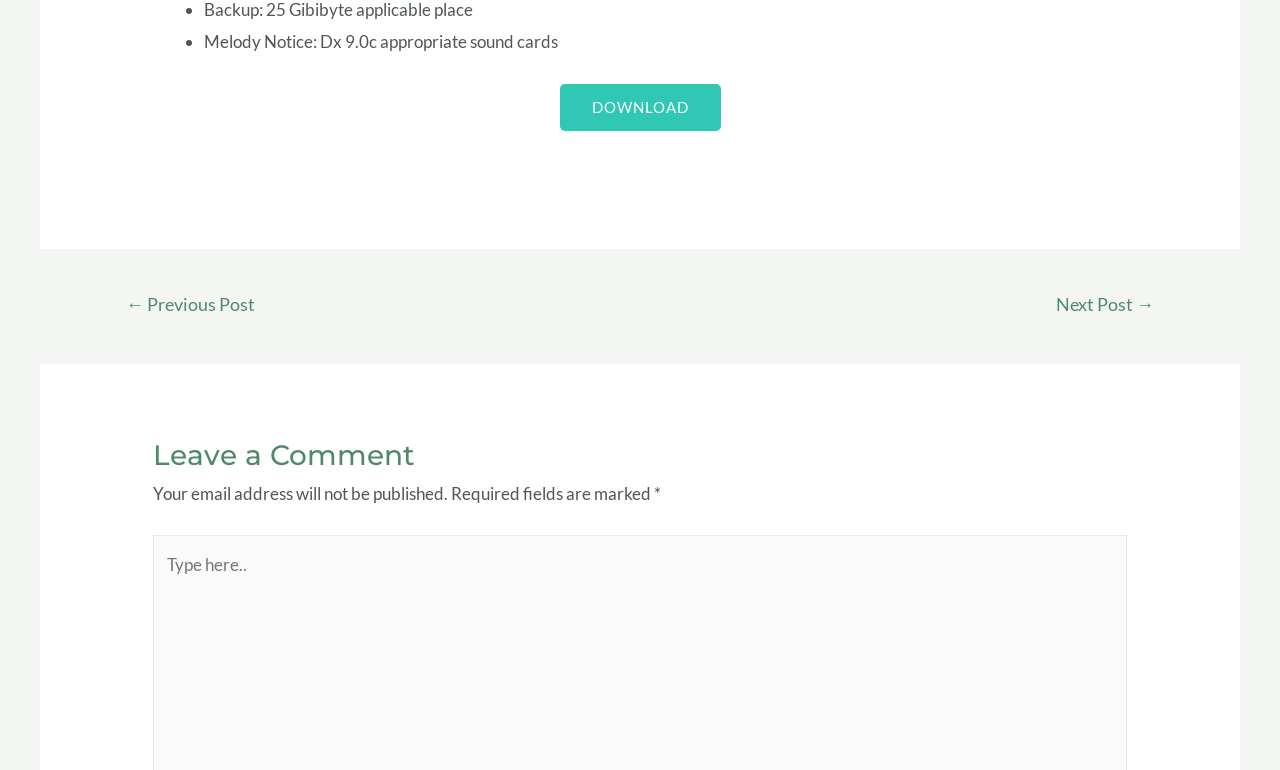Identify the bounding box for the UI element described as: "Next Post →". The coordinates should be four float numbers between 0 and 1, i.e., [left, top, right, bottom].

[0.804, 0.37, 0.923, 0.425]